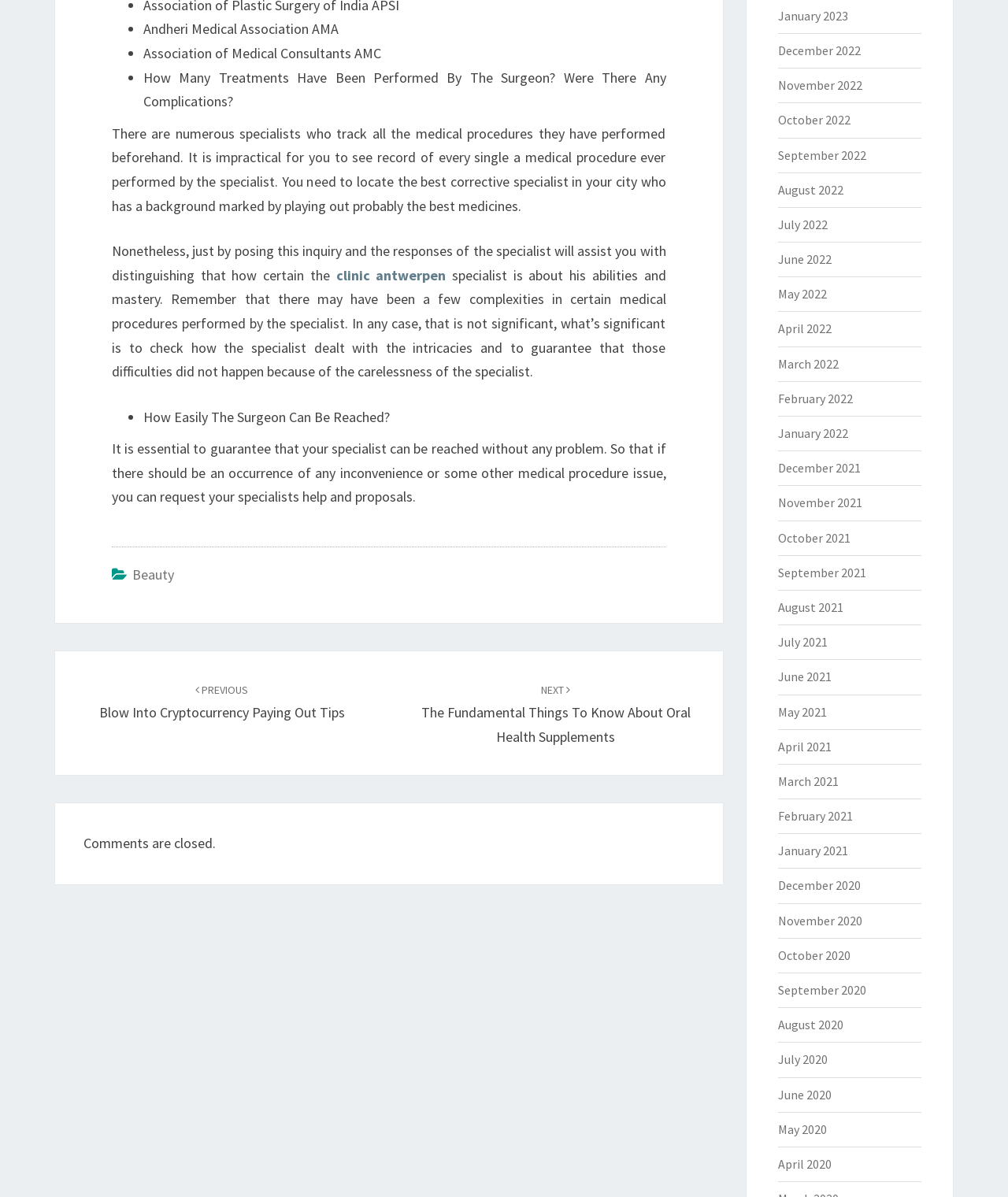Provide the bounding box coordinates of the HTML element described by the text: "Beauty". The coordinates should be in the format [left, top, right, bottom] with values between 0 and 1.

[0.131, 0.472, 0.173, 0.488]